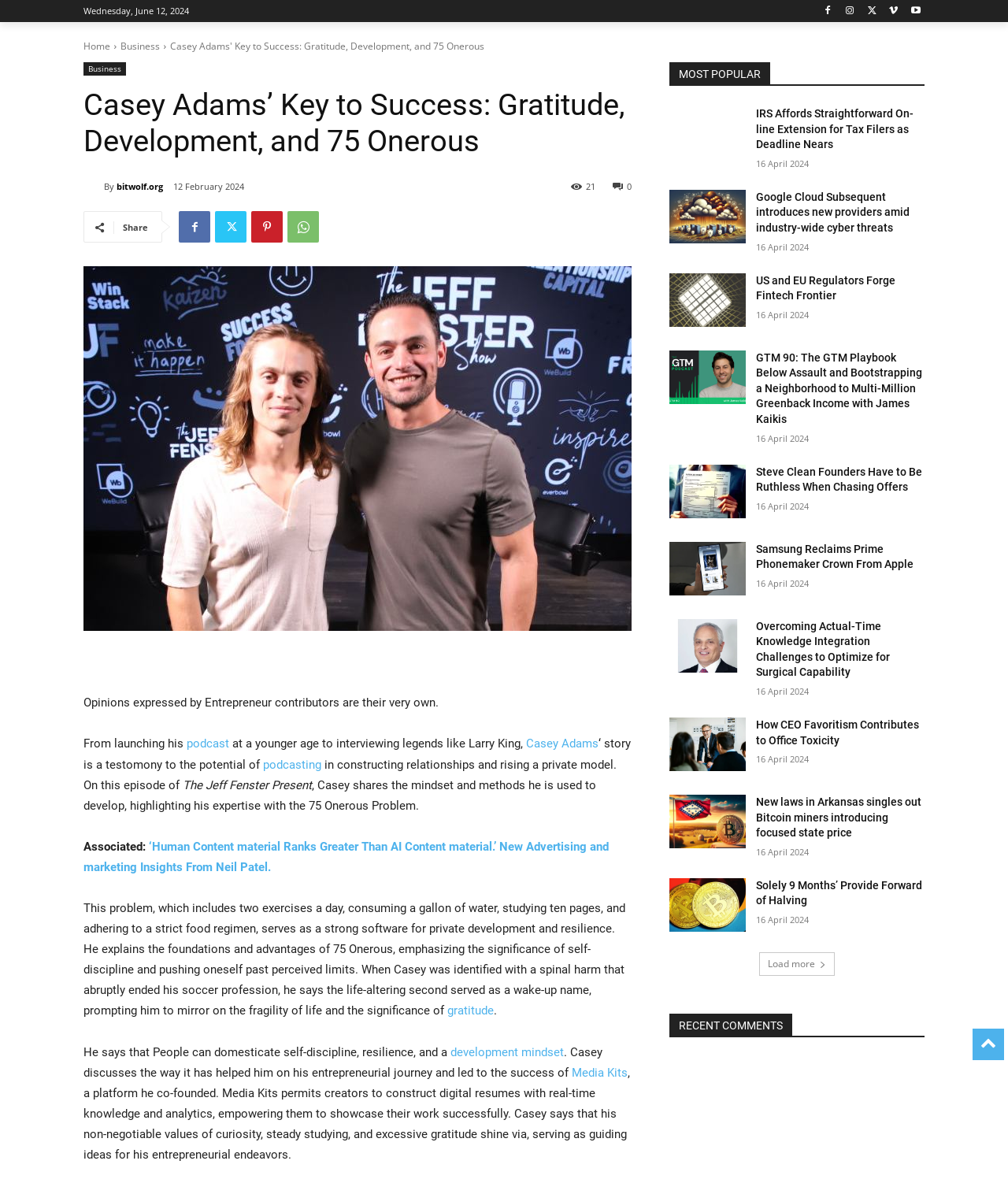What is the name of the podcast?
From the screenshot, provide a brief answer in one word or phrase.

The Jeff Fenster Show